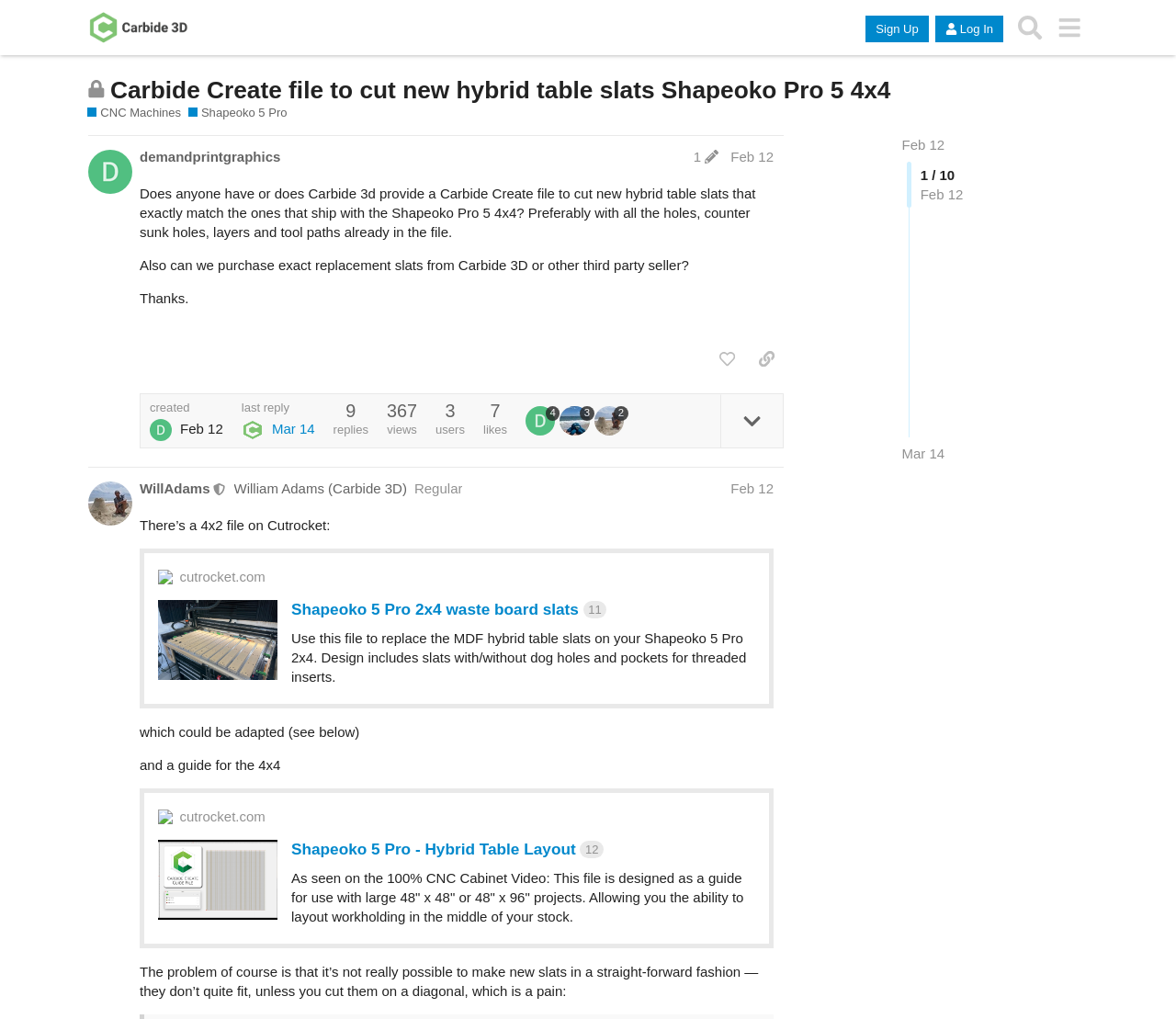How many replies are there in this discussion?
From the image, provide a succinct answer in one word or a short phrase.

9